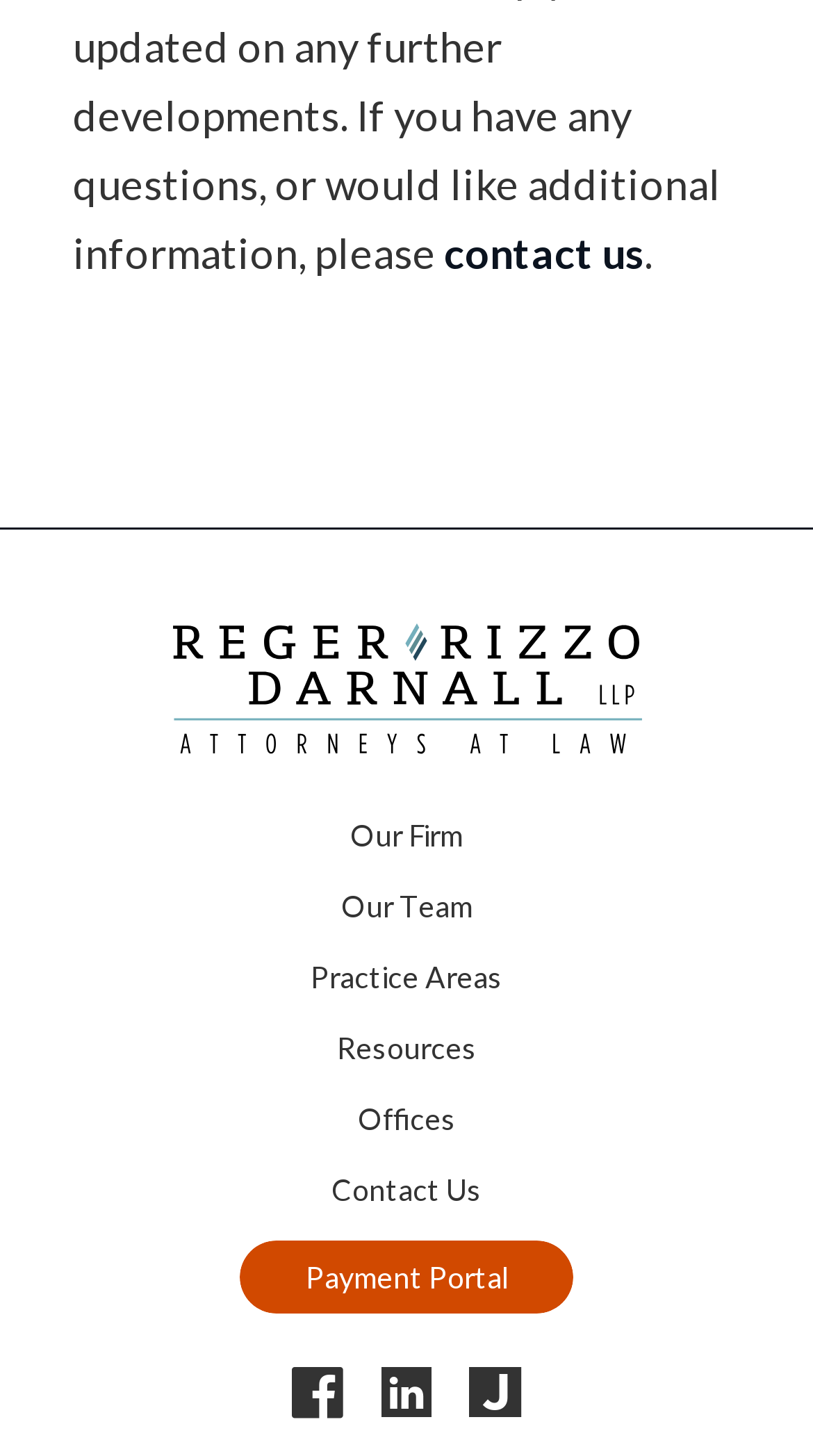Please provide the bounding box coordinate of the region that matches the element description: 11. Coordinates should be in the format (top-left x, top-left y, bottom-right x, bottom-right y) and all values should be between 0 and 1.

None